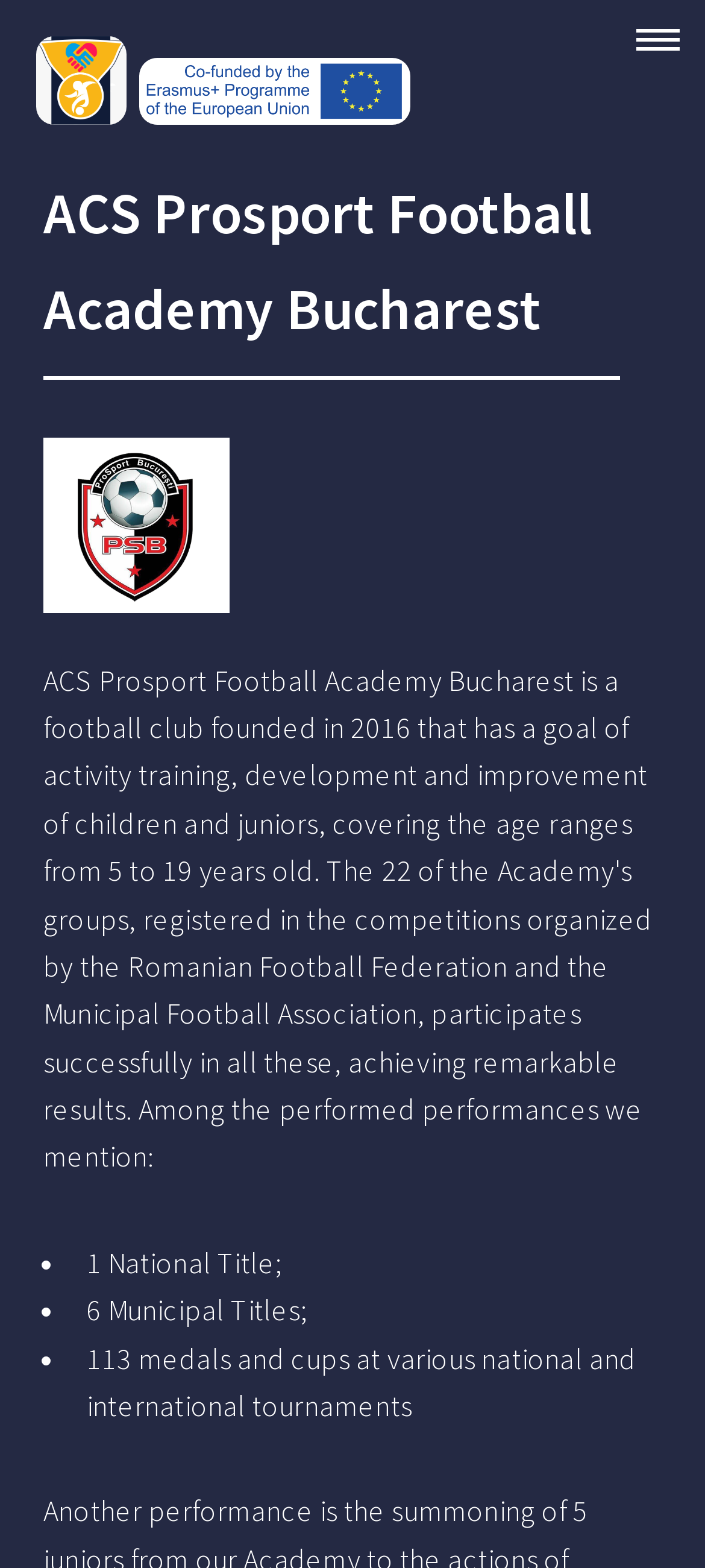Identify the text that serves as the heading for the webpage and generate it.

ACS Prosport Football
Academy Bucharest